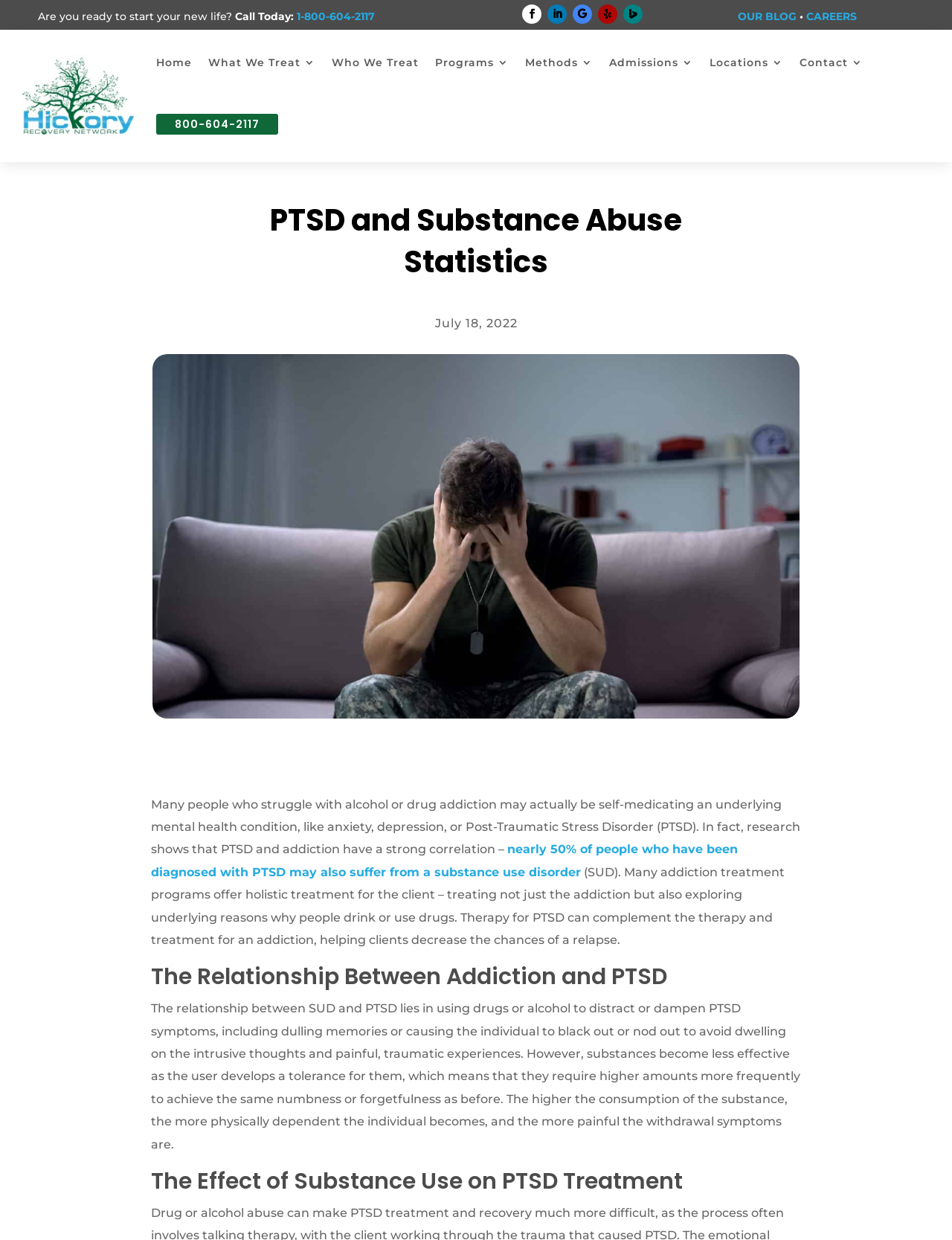Predict the bounding box for the UI component with the following description: "alt="Hickory Recovery Network"".

[0.023, 0.044, 0.14, 0.111]